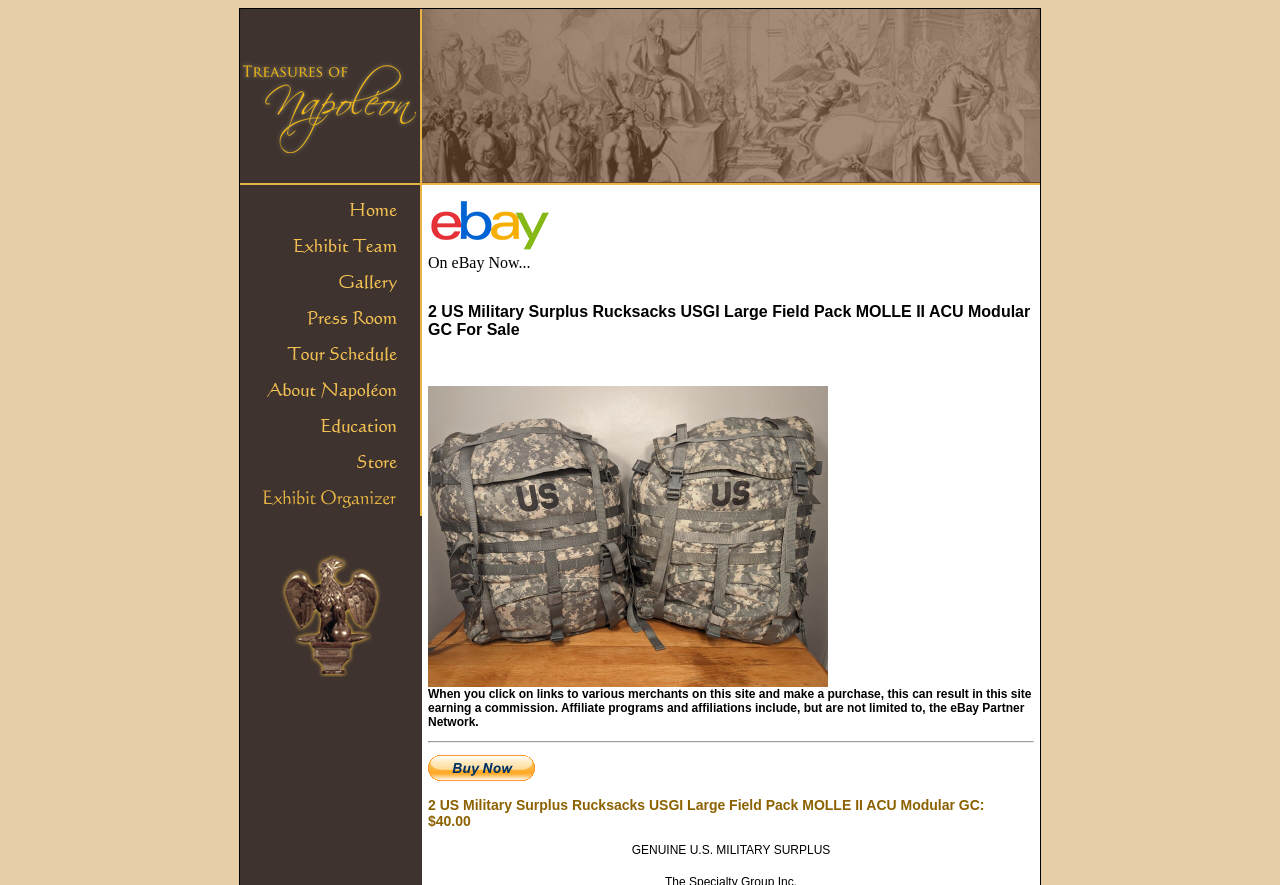What is the name of the product?
Provide a comprehensive and detailed answer to the question.

I found the answer by looking at the heading element with the text '2 US Military Surplus Rucksacks USGI Large Field Pack MOLLE II ACU Modular GC For Sale' which is likely to be the product name.